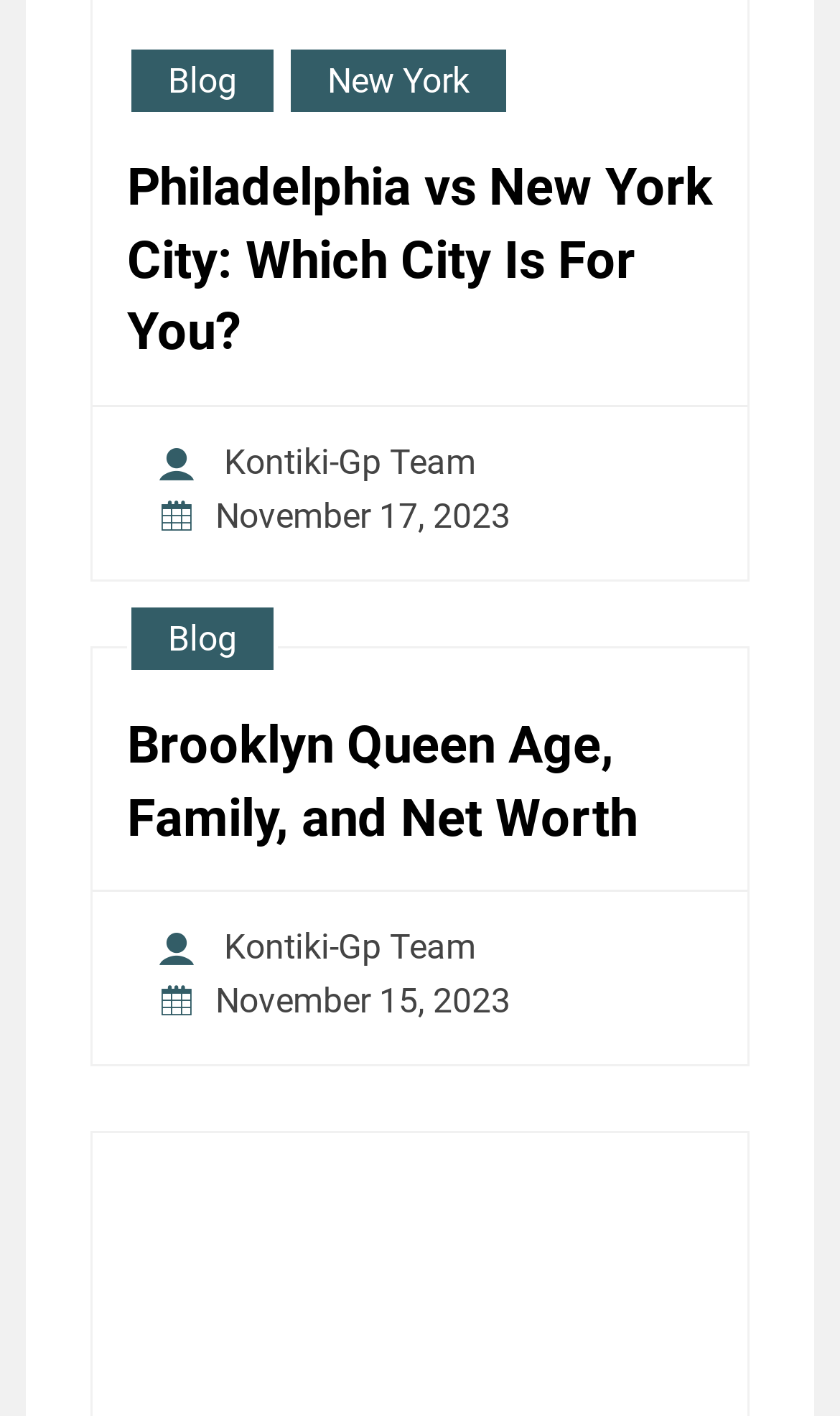Show me the bounding box coordinates of the clickable region to achieve the task as per the instruction: "View the post 'Brooklyn Queen Age, Family, and Net Worth'".

[0.151, 0.502, 0.849, 0.604]